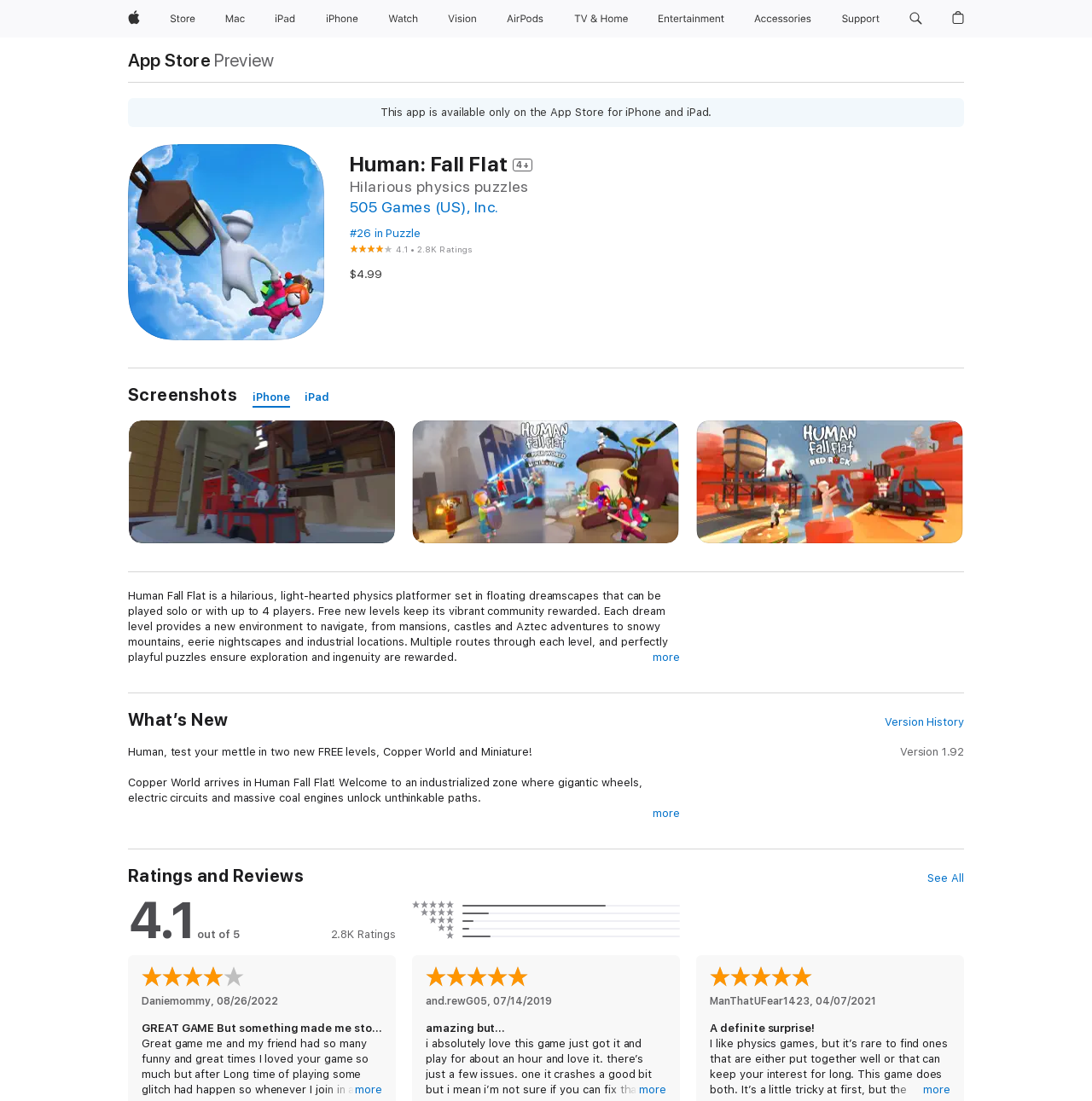Determine the bounding box coordinates of the element that should be clicked to execute the following command: "Read more about I Walked with a Zombie".

None